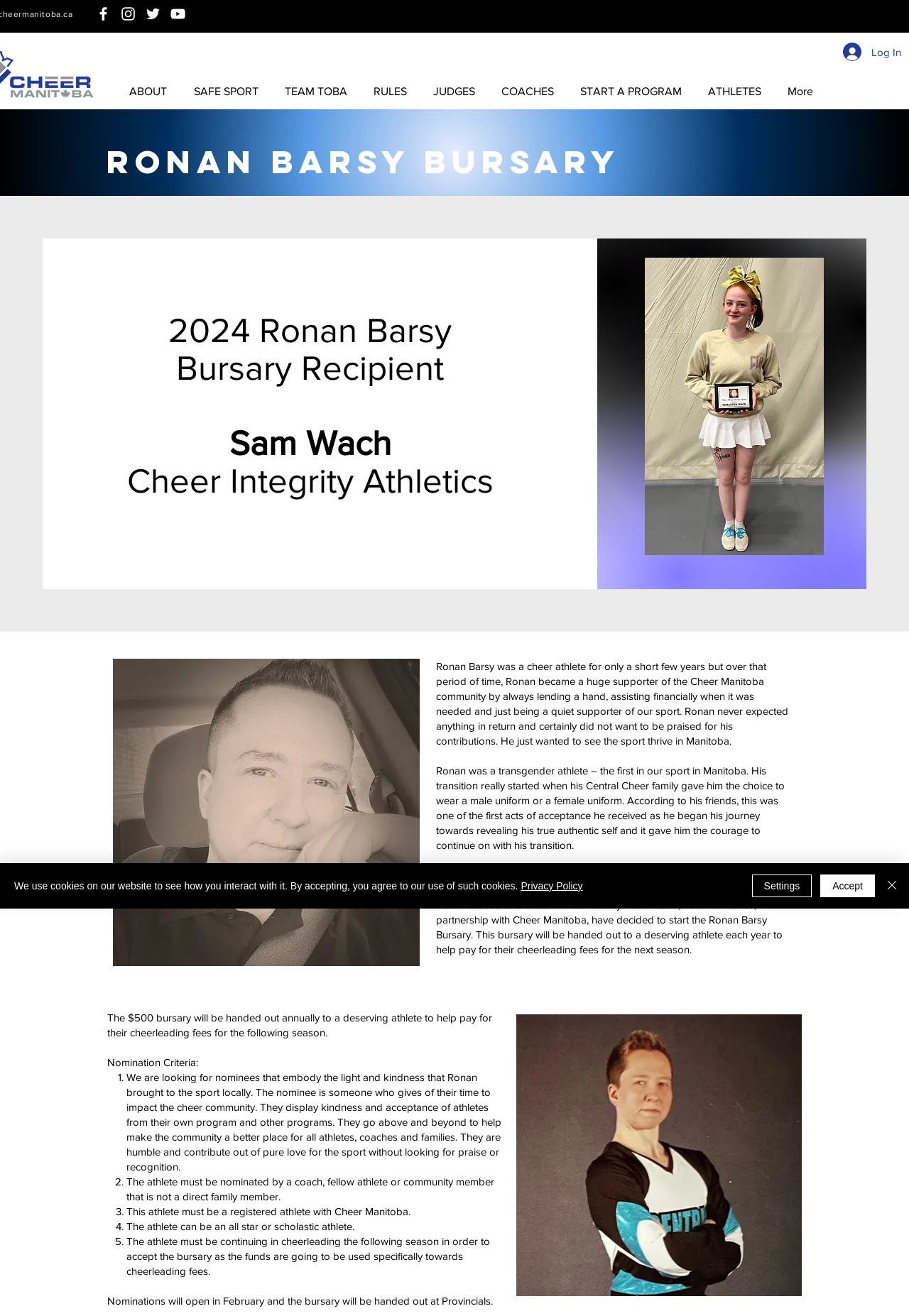What is the purpose of the Ronan Barsy Bursary?
Answer the question using a single word or phrase, according to the image.

To help pay for cheerleading fees